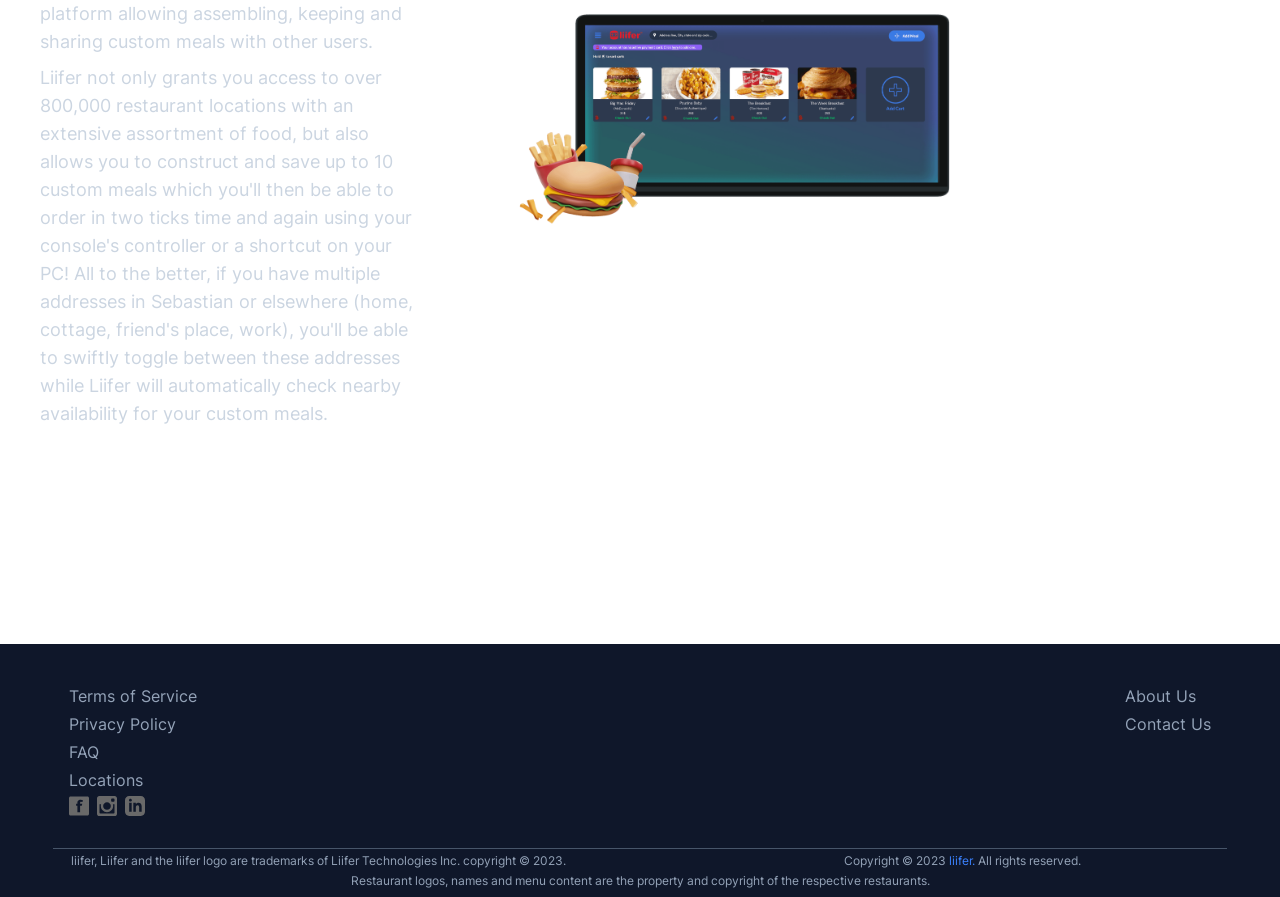Identify the bounding box coordinates for the element that needs to be clicked to fulfill this instruction: "Check FAQ". Provide the coordinates in the format of four float numbers between 0 and 1: [left, top, right, bottom].

[0.054, 0.827, 0.078, 0.849]